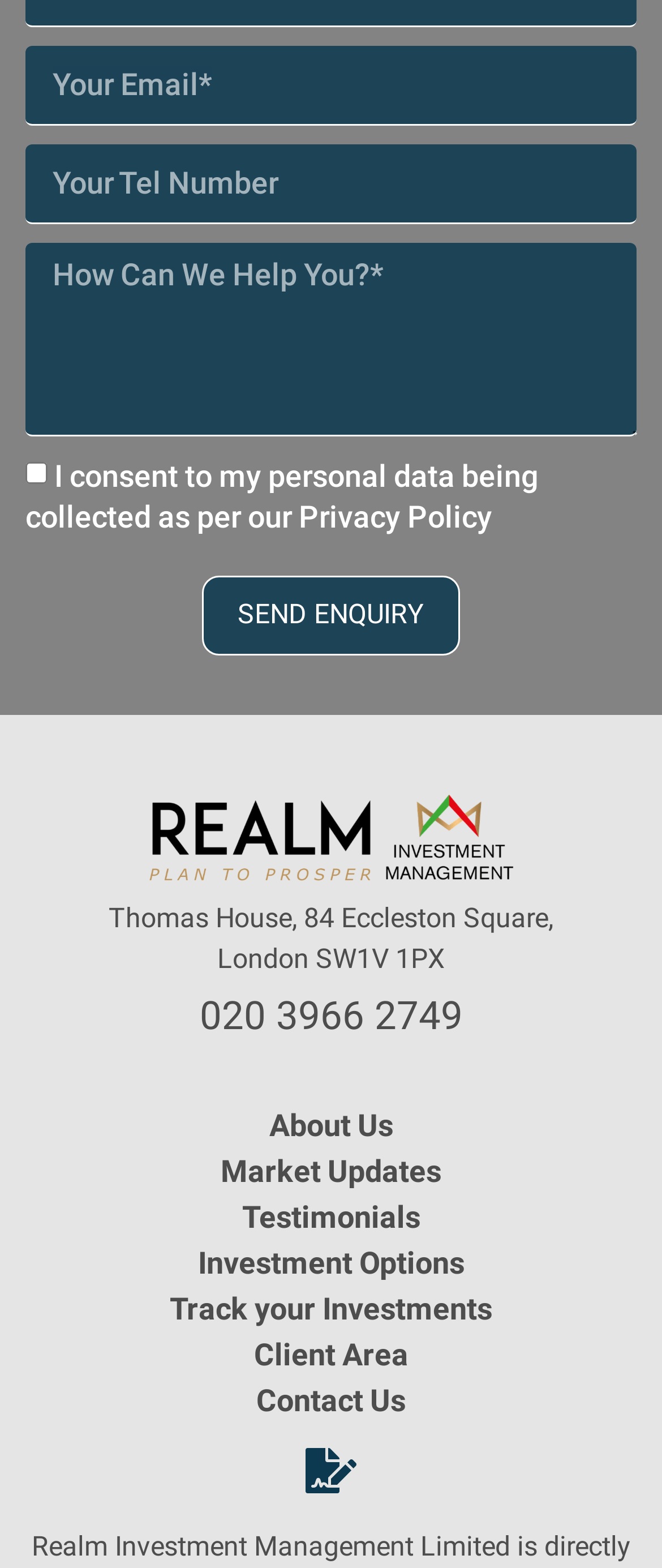What are the available options in the navigation menu?
Using the image, elaborate on the answer with as much detail as possible.

The navigation menu contains links to various pages, including About Us, Market Updates, Testimonials, Investment Options, Track your Investments, Client Area, and Contact Us, which suggests that the website provides information and services related to investments and client management.